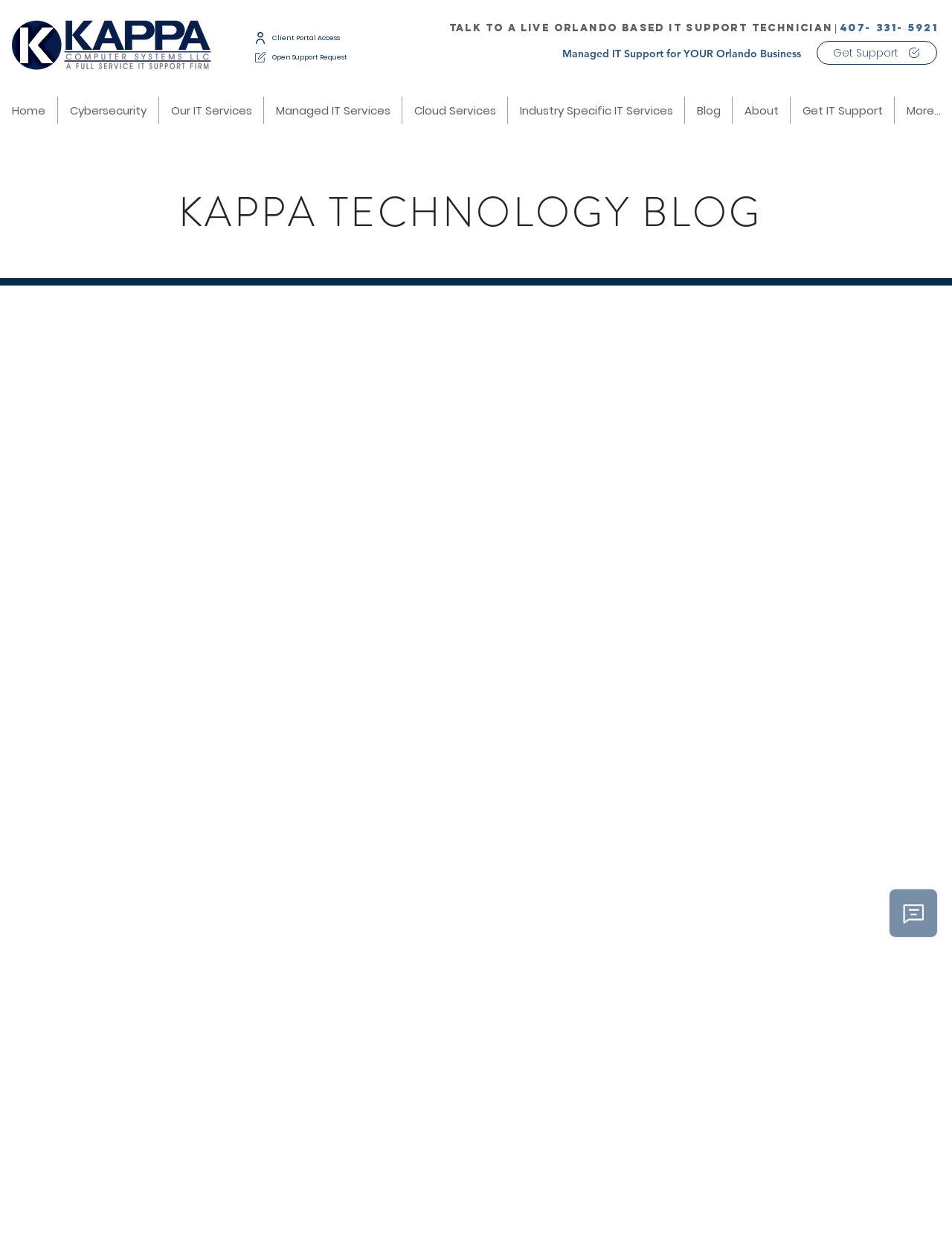Could you specify the bounding box coordinates for the clickable section to complete the following instruction: "Open Support Request"?

[0.265, 0.037, 0.382, 0.054]